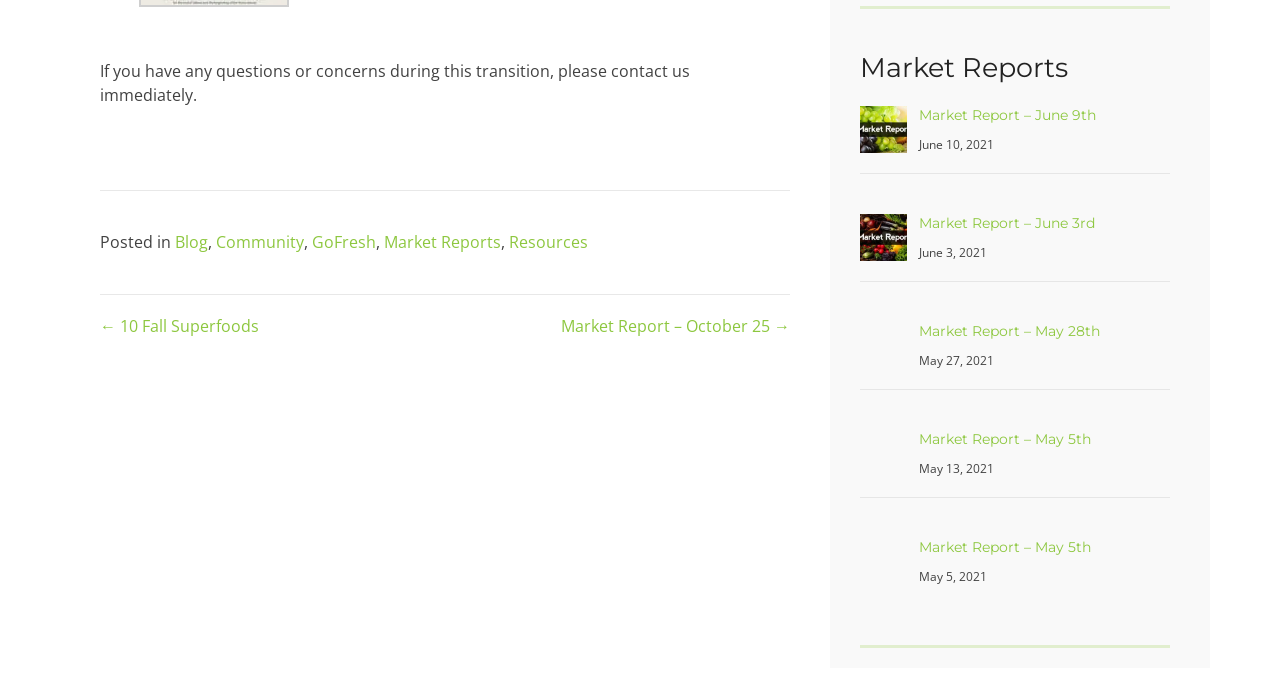Find the bounding box coordinates for the area that should be clicked to accomplish the instruction: "view 'fruit grapes' market report".

[0.672, 0.172, 0.708, 0.204]